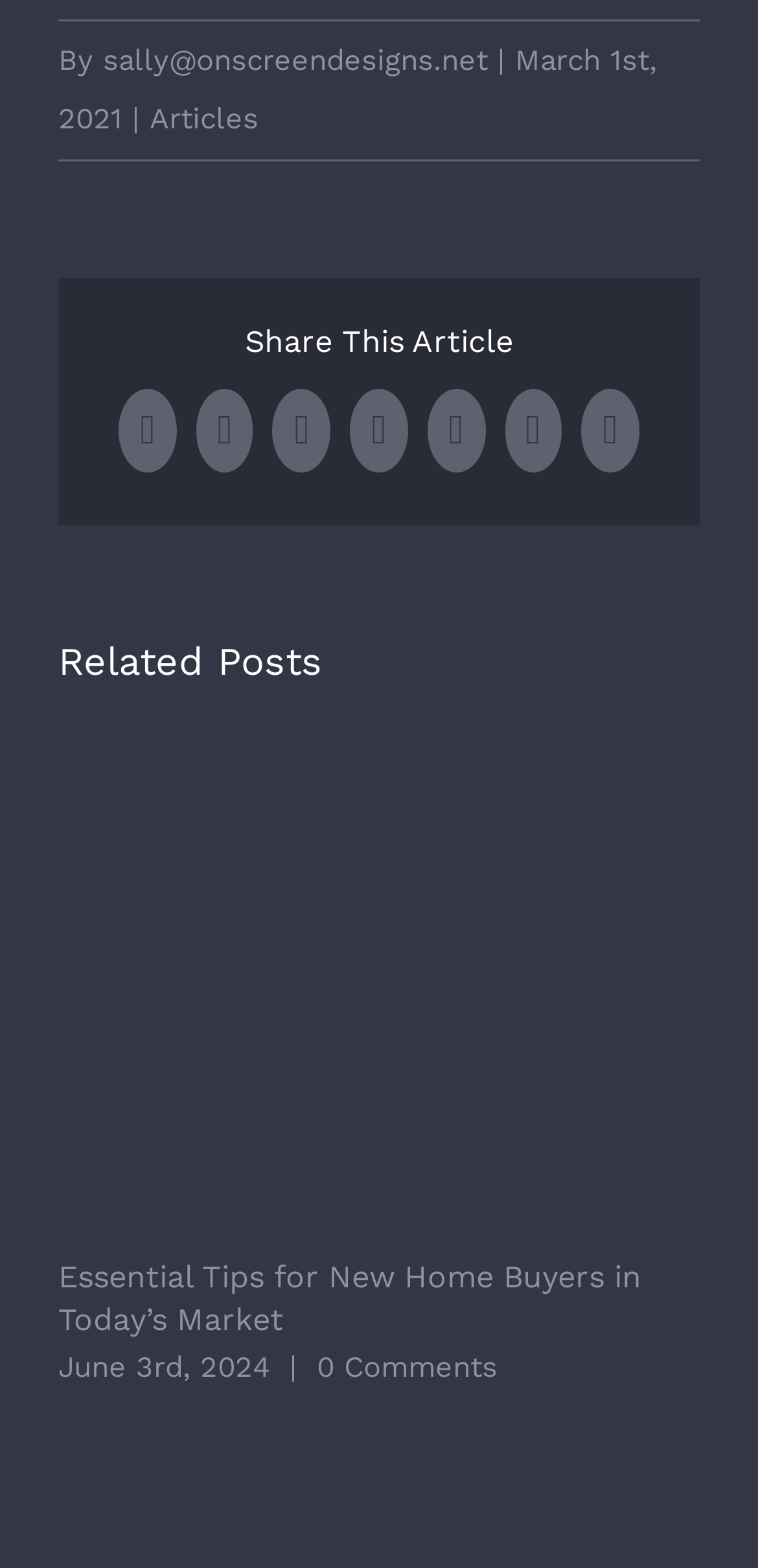How many social media sharing options are available?
Using the image as a reference, deliver a detailed and thorough answer to the question.

I counted the number of social media sharing options by looking at the section that says 'Share This Article' and found 7 options: Facebook, X, LinkedIn, WhatsApp, Tumblr, Pinterest, and Email.